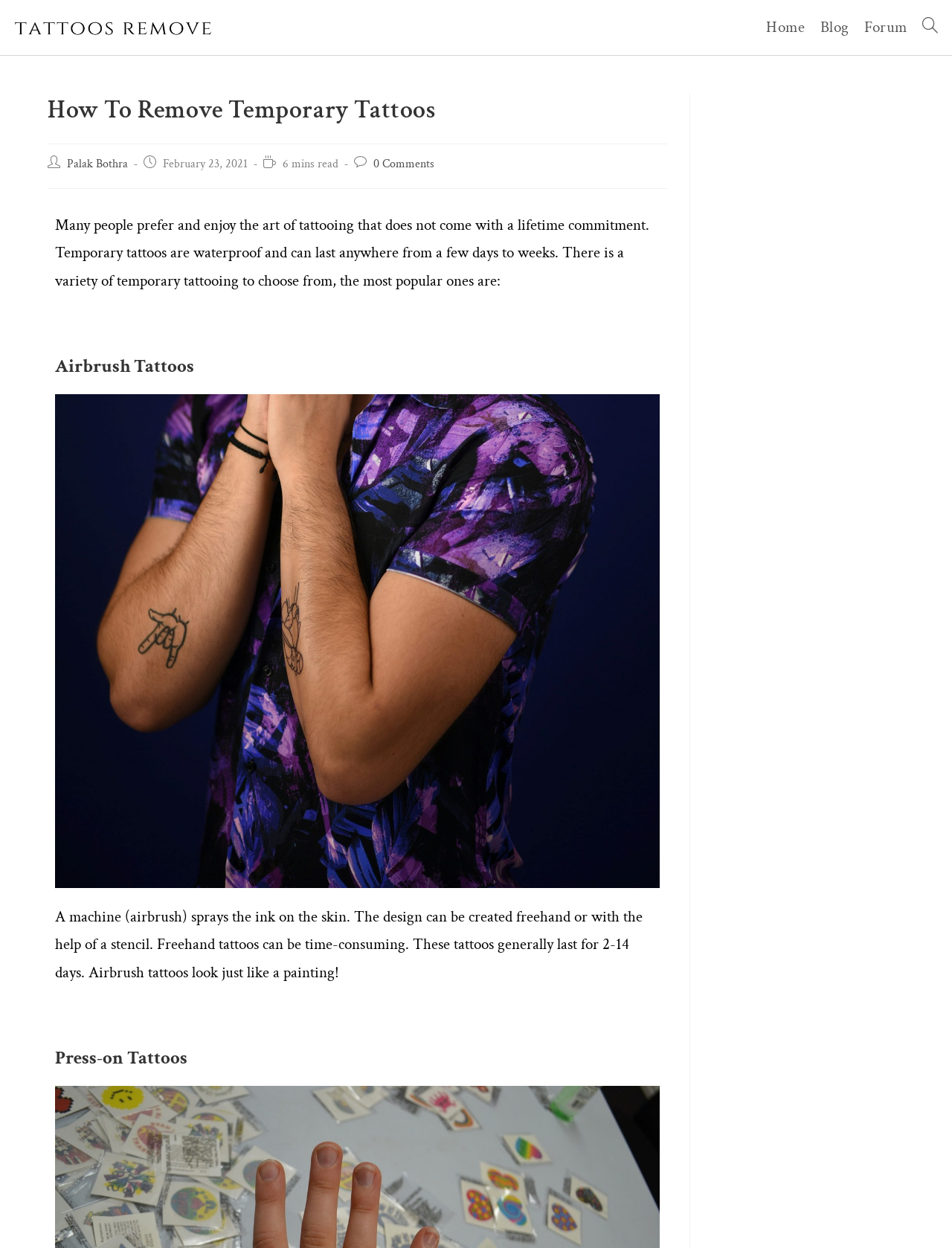How many comments does this article have?
With the help of the image, please provide a detailed response to the question.

The number of comments is displayed in the section that shows the author's name, date, and time to read. It is stated that there are 0 comments on this article.